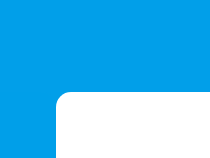Illustrate the scene in the image with a detailed description.

The image features a vibrant shade of blue, showcased in a design that has clean lines and a minimalistic aesthetic. The top section presents a solid blue area, smoothly transitioning into a white space that is likely intended to serve as a background for text or other content. This design could be interpreted as part of a modern user interface or website layout, emphasizing clarity and simplicity while drawing attention to key elements above it. The use of color and design suggests a professional and contemporary tone, which could be relevant in contexts such as technology, corporate branding, or digital media.